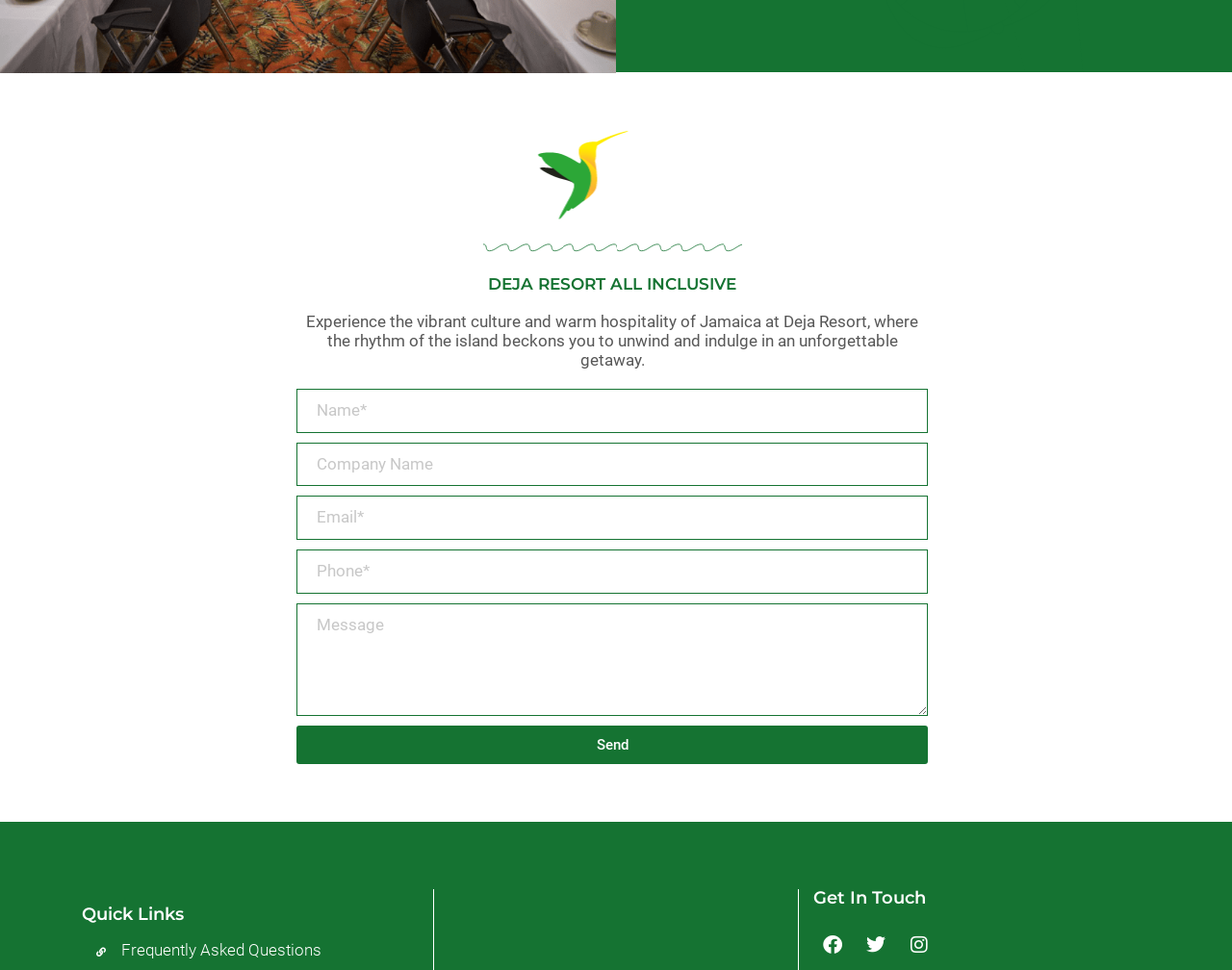Identify the bounding box coordinates for the region of the element that should be clicked to carry out the instruction: "Visit Facebook page". The bounding box coordinates should be four float numbers between 0 and 1, i.e., [left, top, right, bottom].

[0.66, 0.955, 0.691, 0.994]